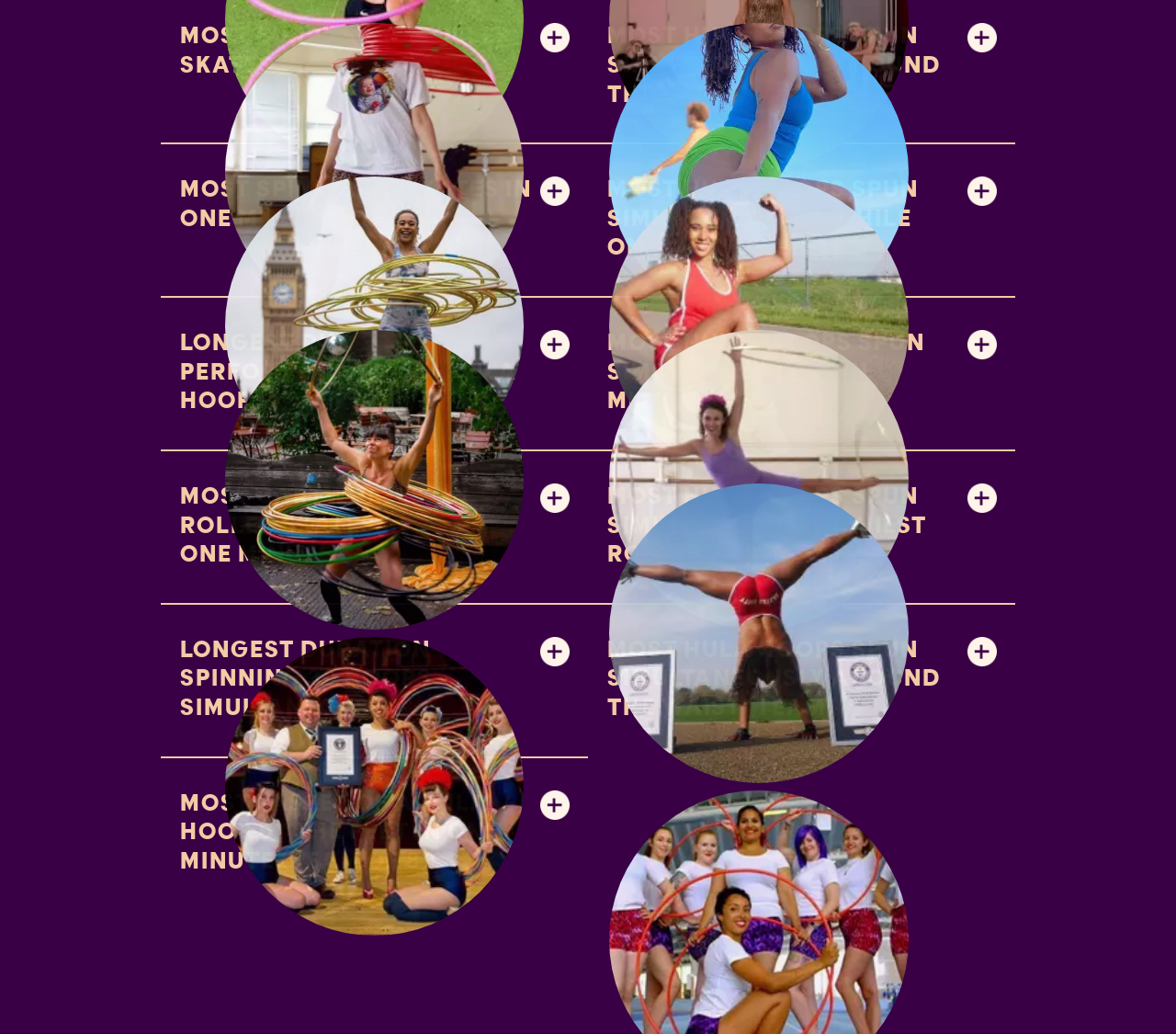Examine the screenshot and answer the question in as much detail as possible: How many people are involved in the tenth link?

I examined the tenth link on the webpage, which has a heading 'MOST PASSES OF A HULA HOOP BY THE FEET IN ONE MINUTE (TEAM OF 8)'. This suggests that the record is about a team of 8 people passing a hula hoop by their feet in one minute.